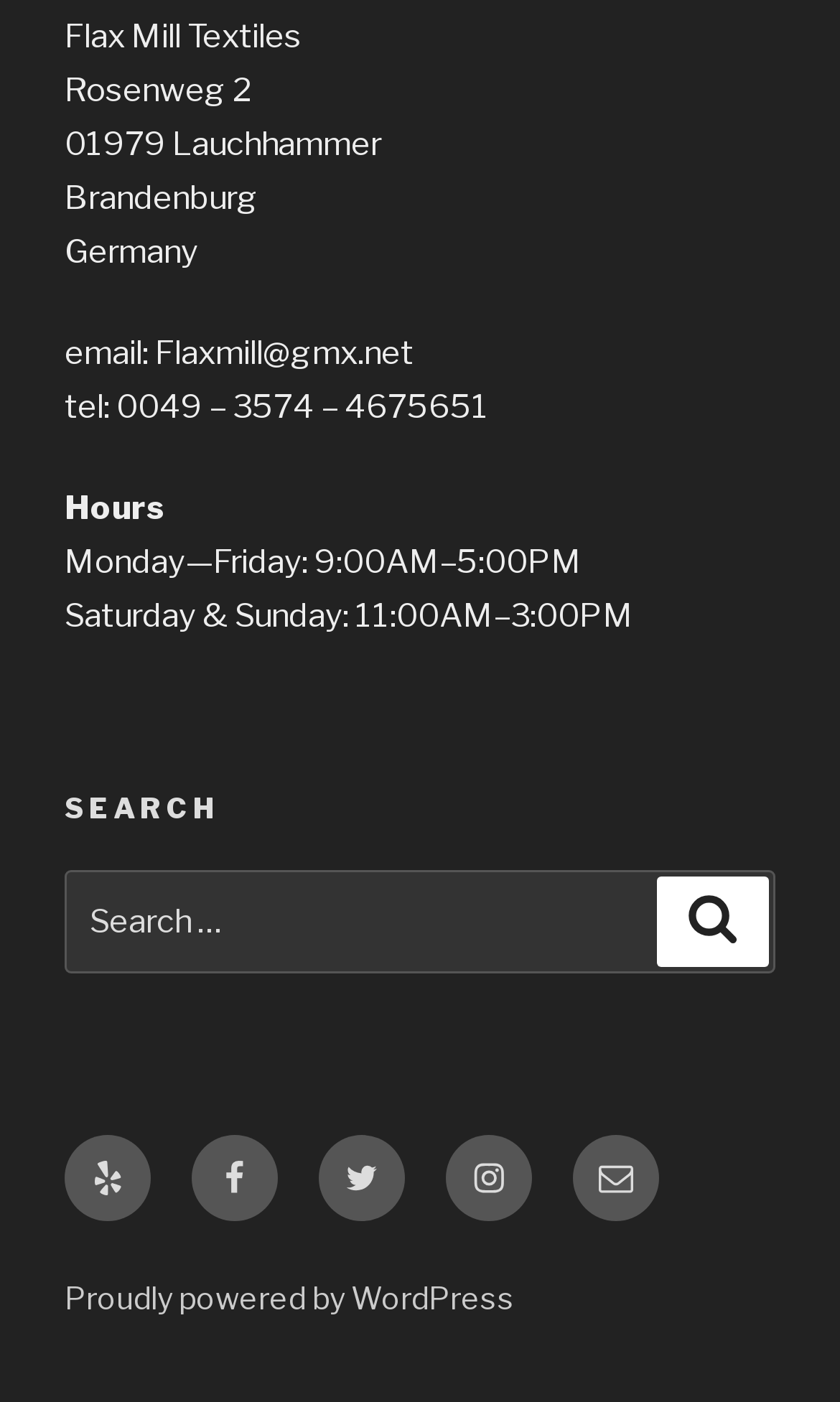What is the company name?
Please give a well-detailed answer to the question.

The company name can be found at the top of the webpage, which is 'Flax Mill Textiles'.